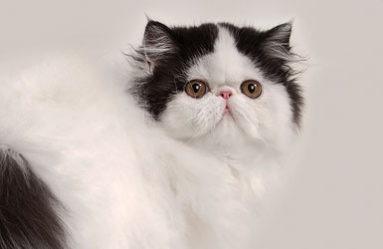What is the temperament of Exotic Shorthairs?
Please answer the question with a single word or phrase, referencing the image.

Gentle